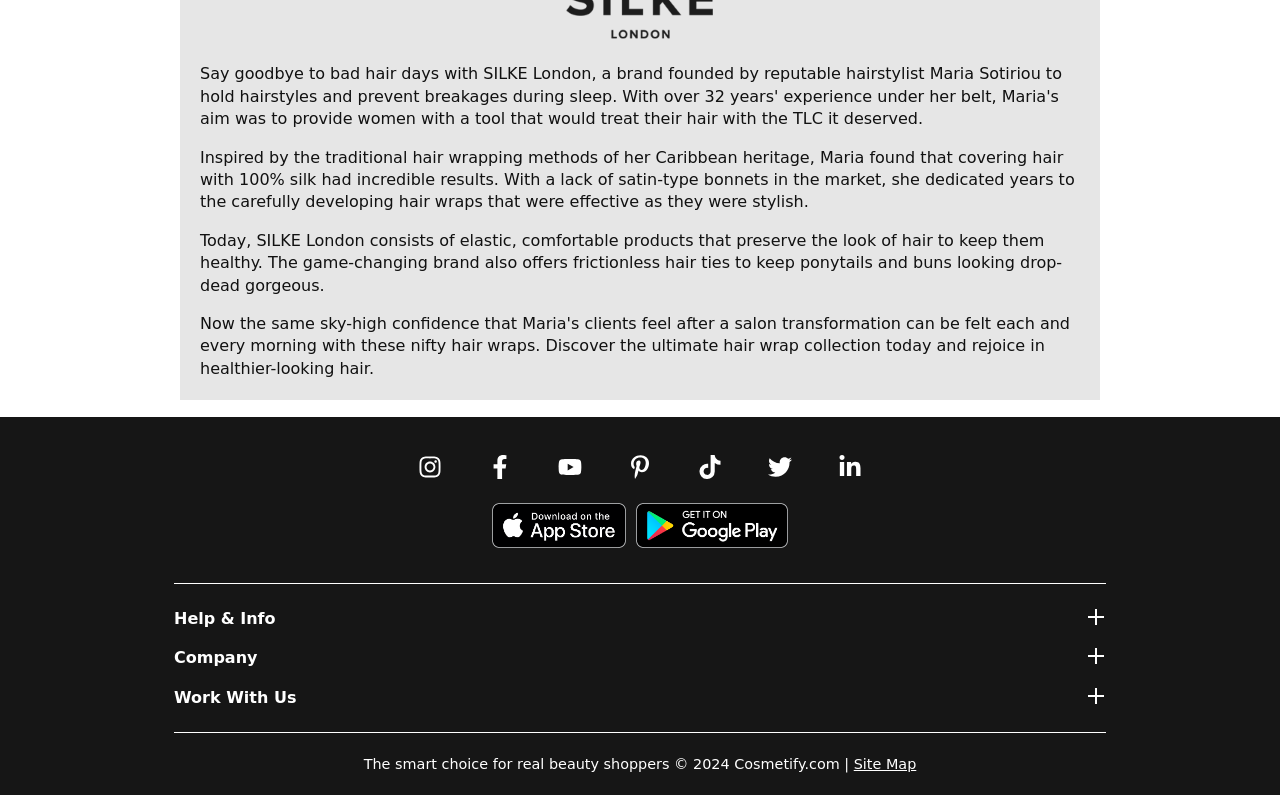Identify the bounding box of the UI element described as follows: "aria-label="Follow us on TikTok"". Provide the coordinates as four float numbers in the range of 0 to 1 [left, top, right, bottom].

[0.539, 0.562, 0.57, 0.613]